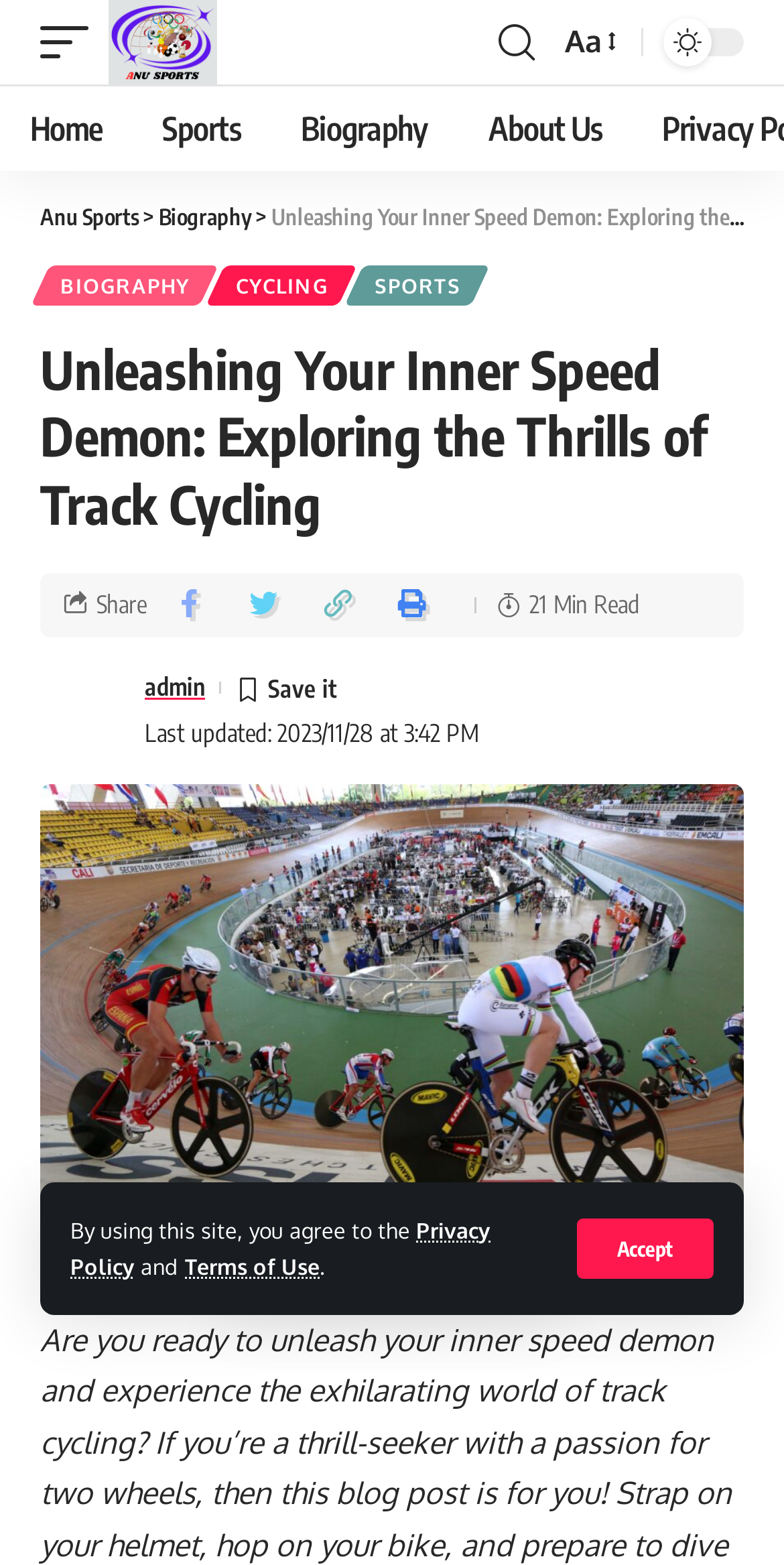Give a succinct answer to this question in a single word or phrase: 
How many links are in the top navigation bar?

5